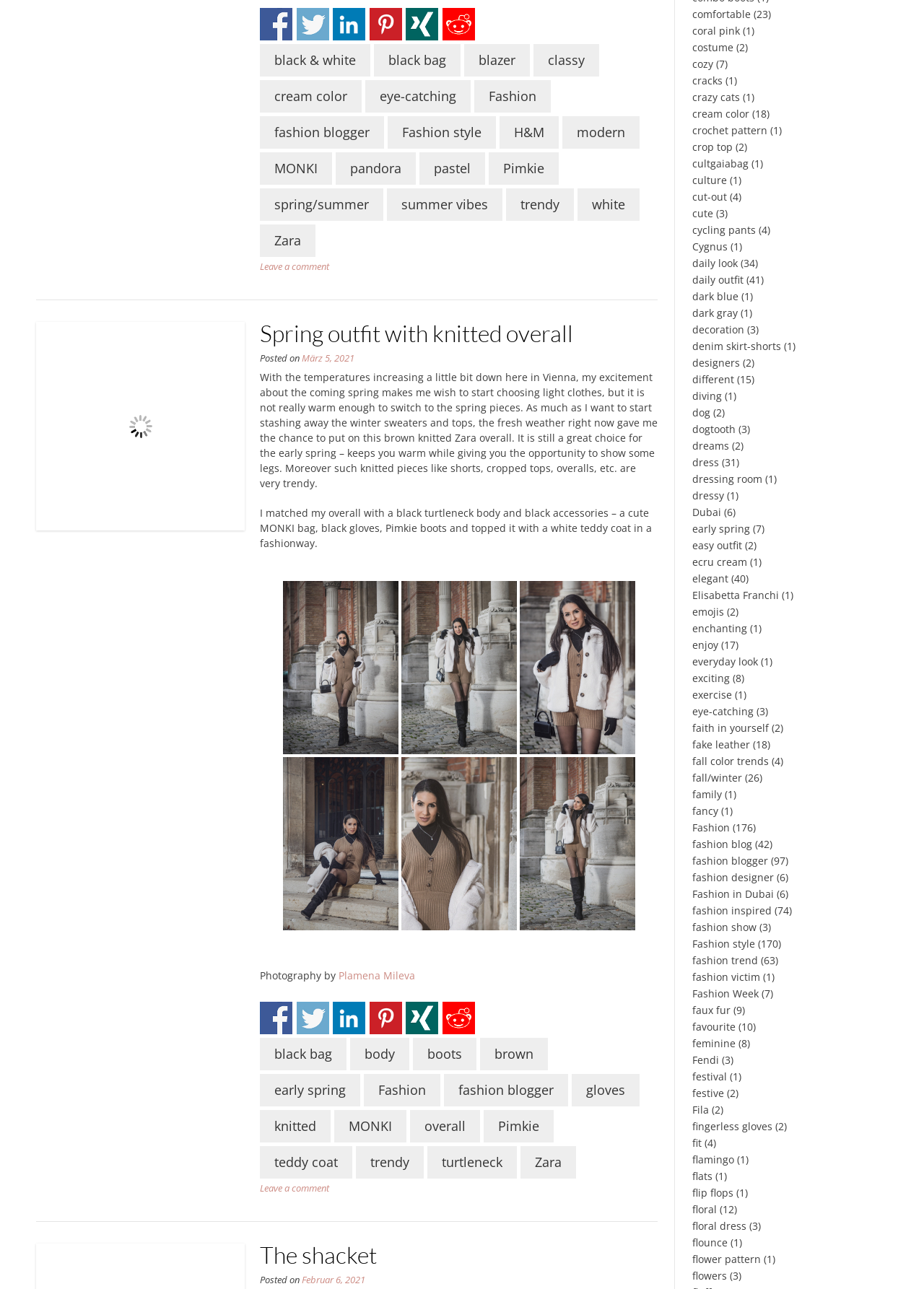Indicate the bounding box coordinates of the element that must be clicked to execute the instruction: "View the image CG7A9973". The coordinates should be given as four float numbers between 0 and 1, i.e., [left, top, right, bottom].

[0.306, 0.451, 0.431, 0.585]